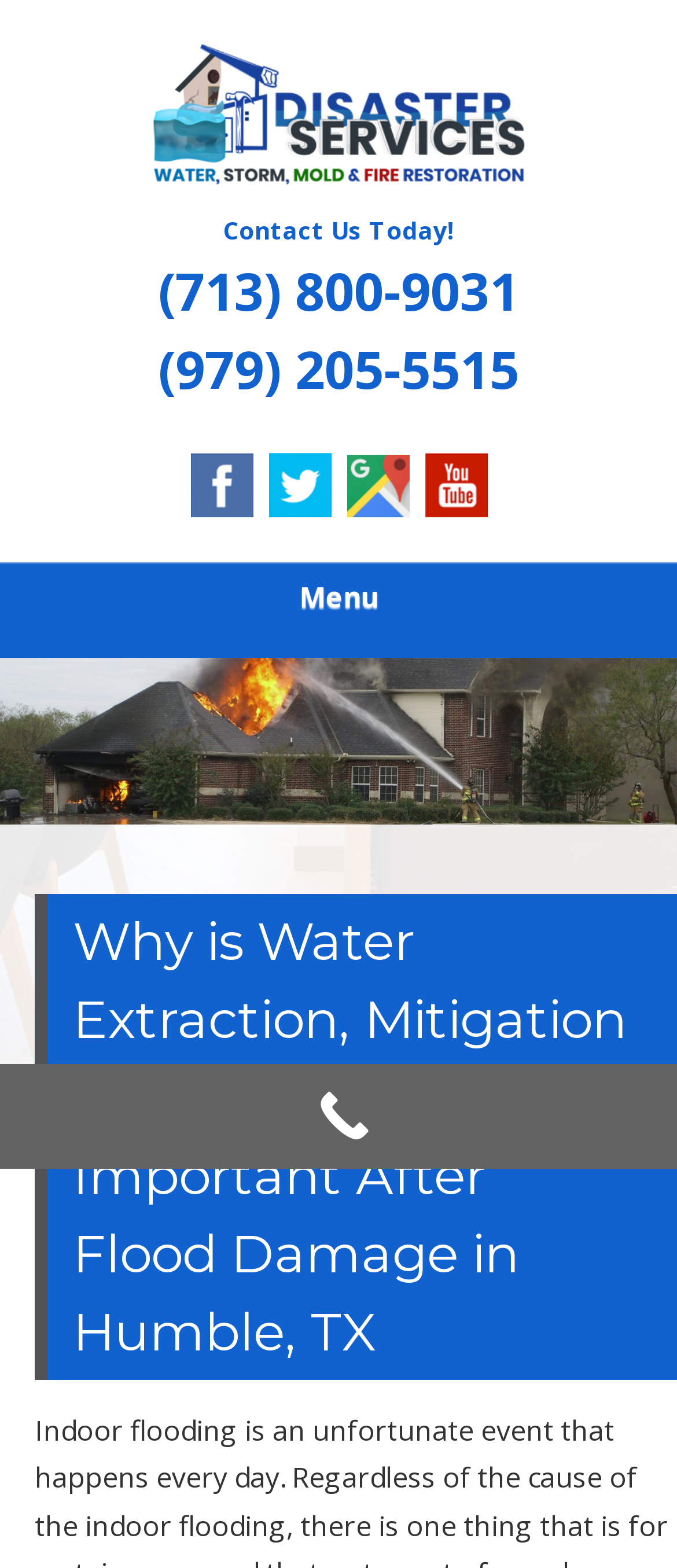Find the bounding box coordinates of the element I should click to carry out the following instruction: "Visit the Facebook page".

[0.276, 0.309, 0.378, 0.338]